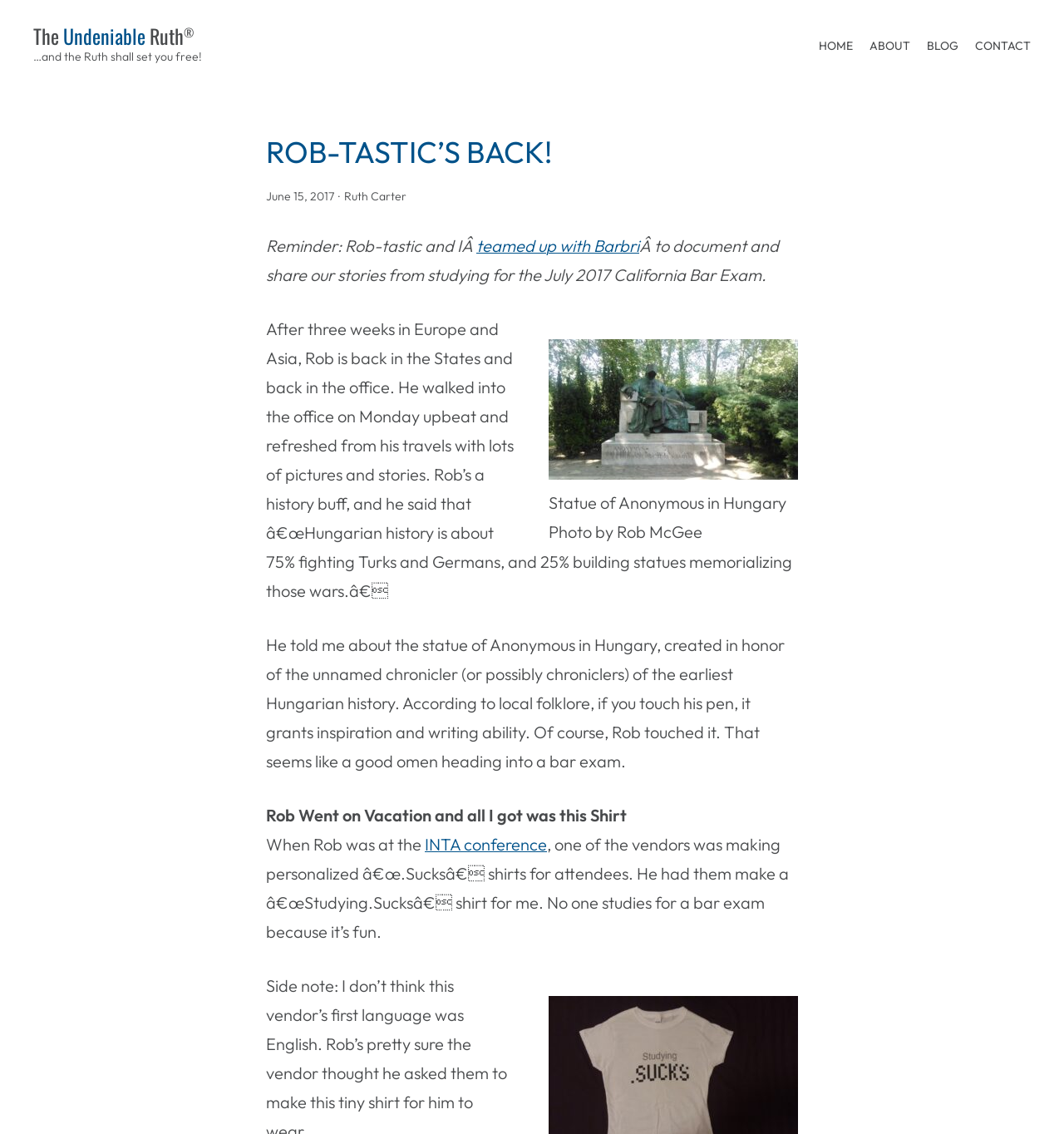Determine the bounding box coordinates of the region that needs to be clicked to achieve the task: "Visit the ABOUT page".

[0.817, 0.032, 0.855, 0.05]